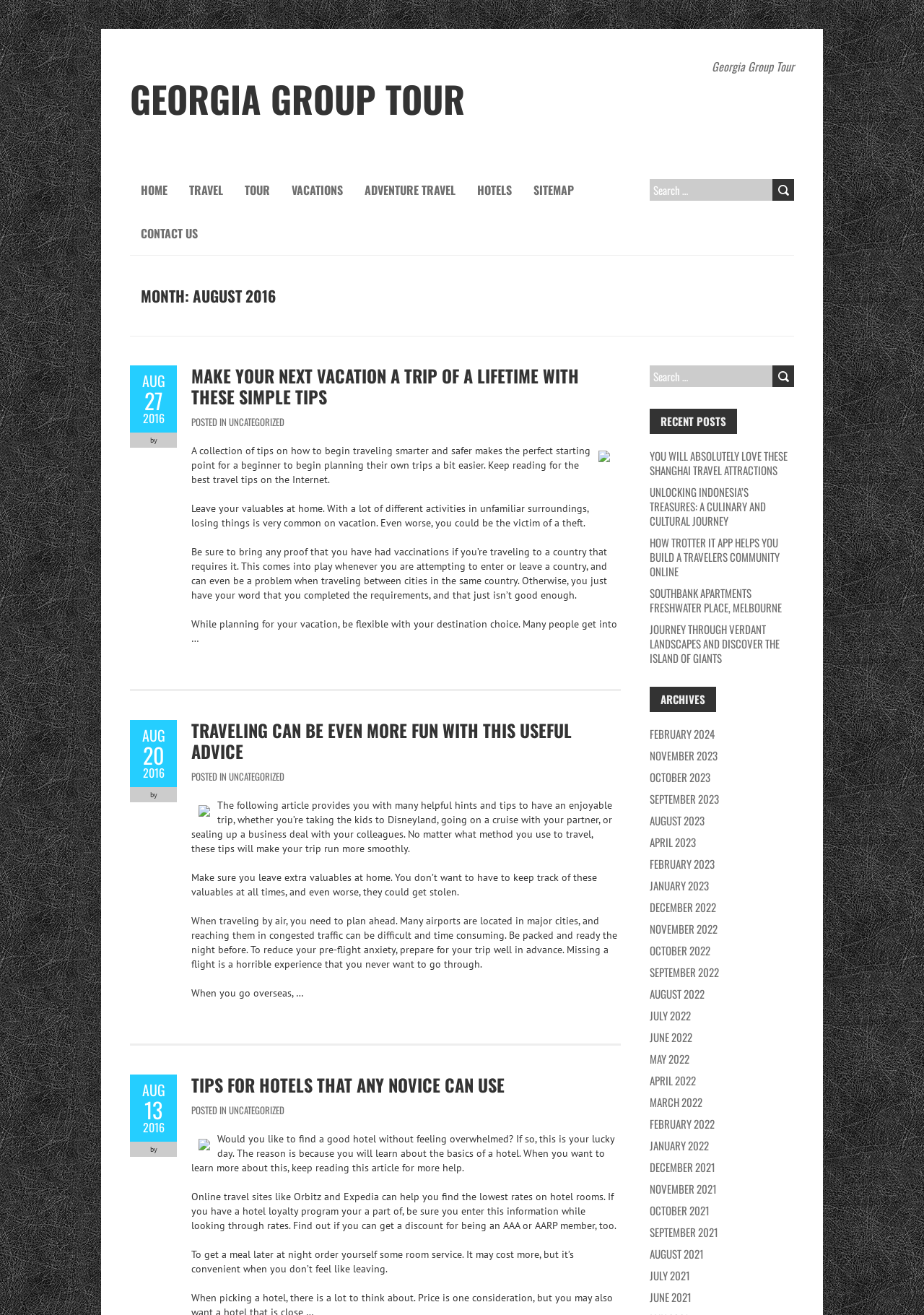Provide the bounding box coordinates for the area that should be clicked to complete the instruction: "Search for travel tips".

[0.703, 0.136, 0.852, 0.153]